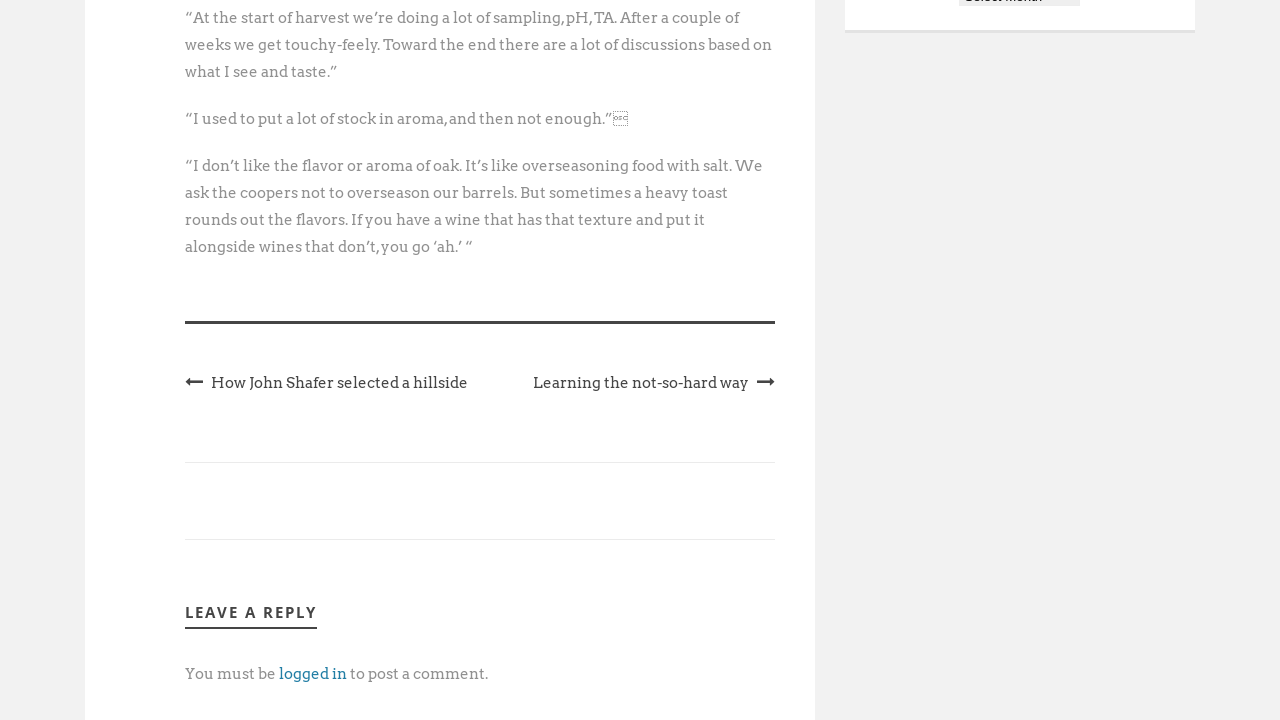Find the bounding box coordinates for the HTML element specified by: "logged in".

[0.218, 0.924, 0.271, 0.949]